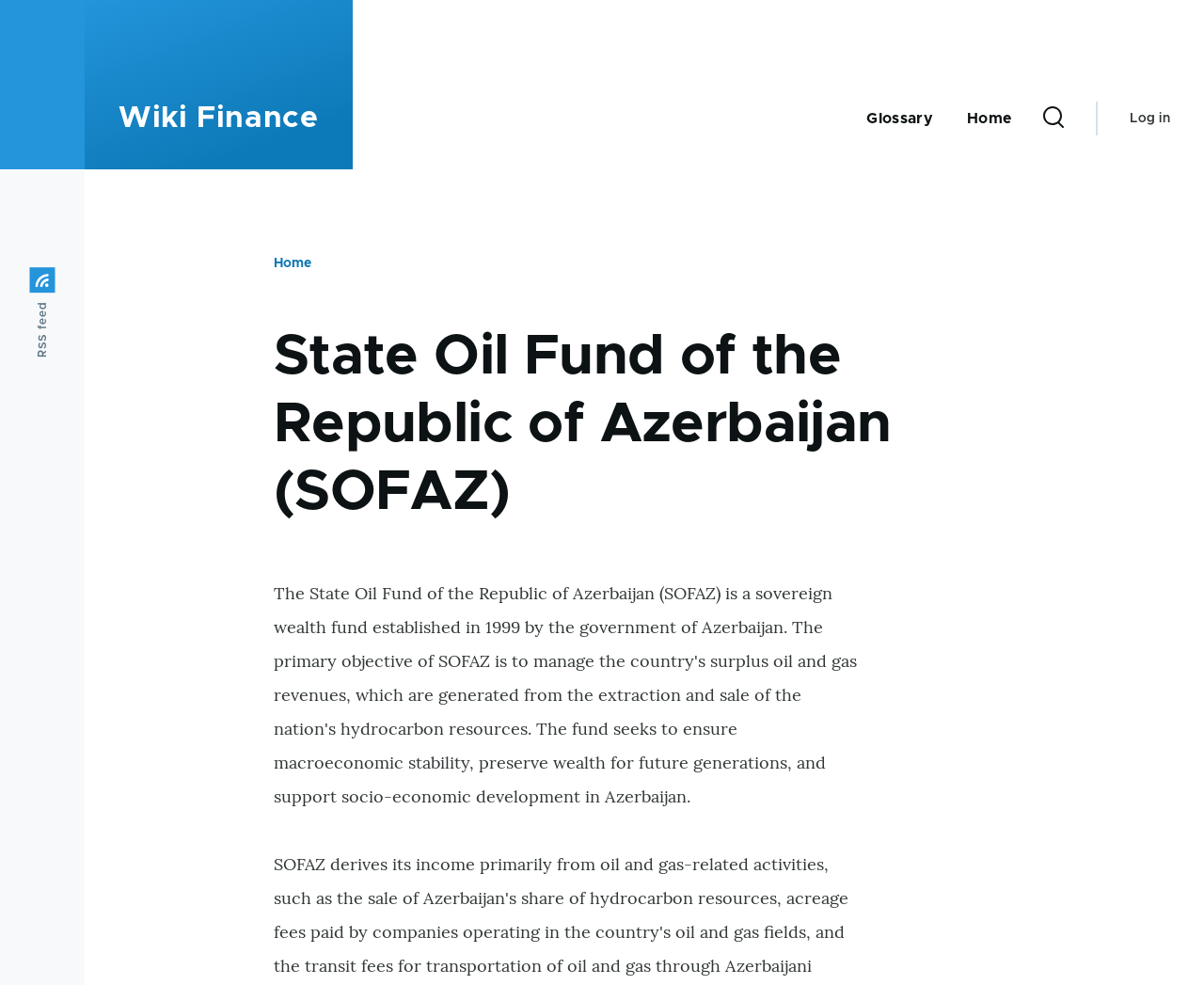Identify the bounding box for the described UI element: "Wiki Finance".

[0.098, 0.105, 0.265, 0.136]